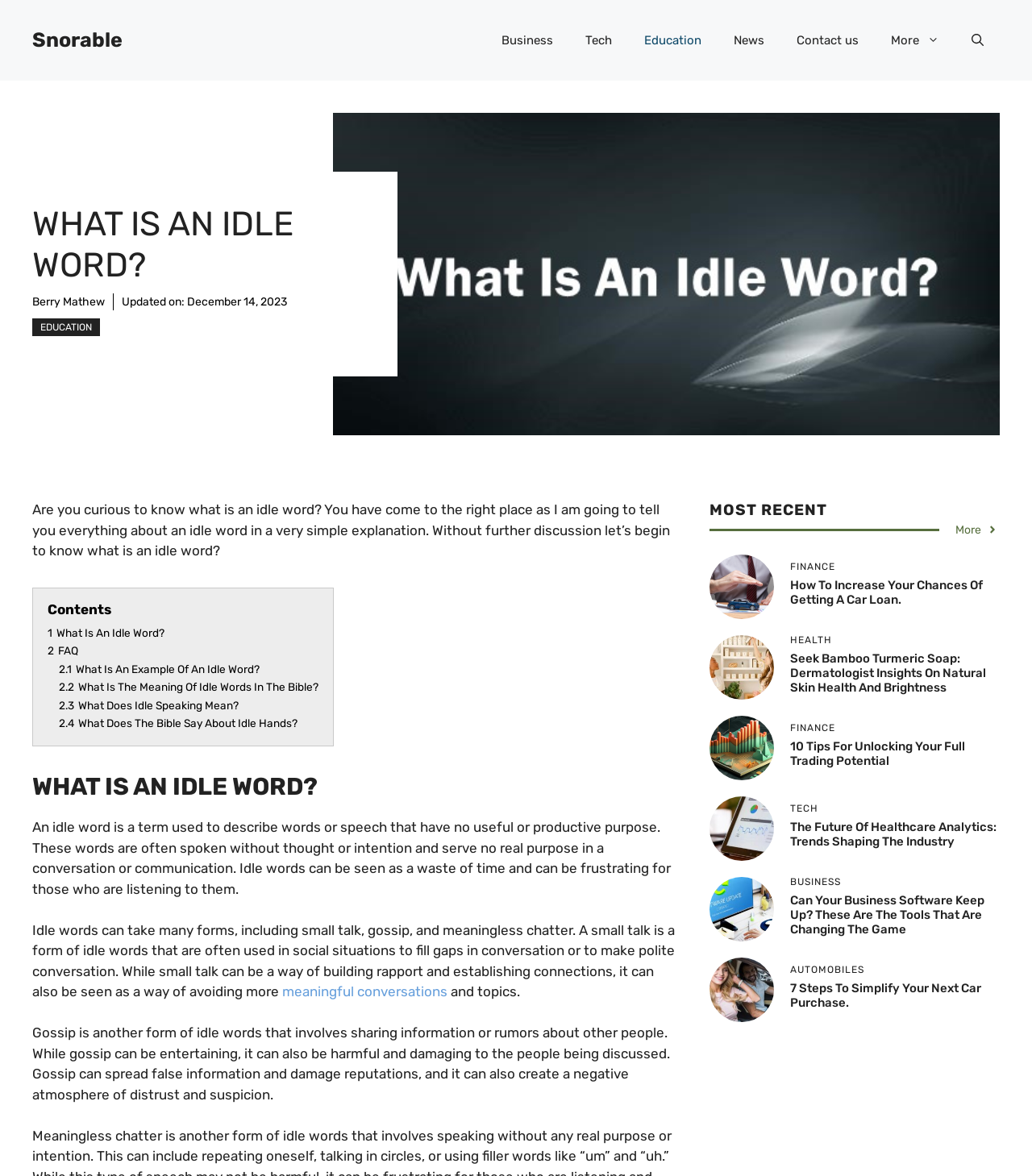Please specify the bounding box coordinates of the clickable section necessary to execute the following command: "Click on the 'Business' link".

[0.47, 0.014, 0.552, 0.055]